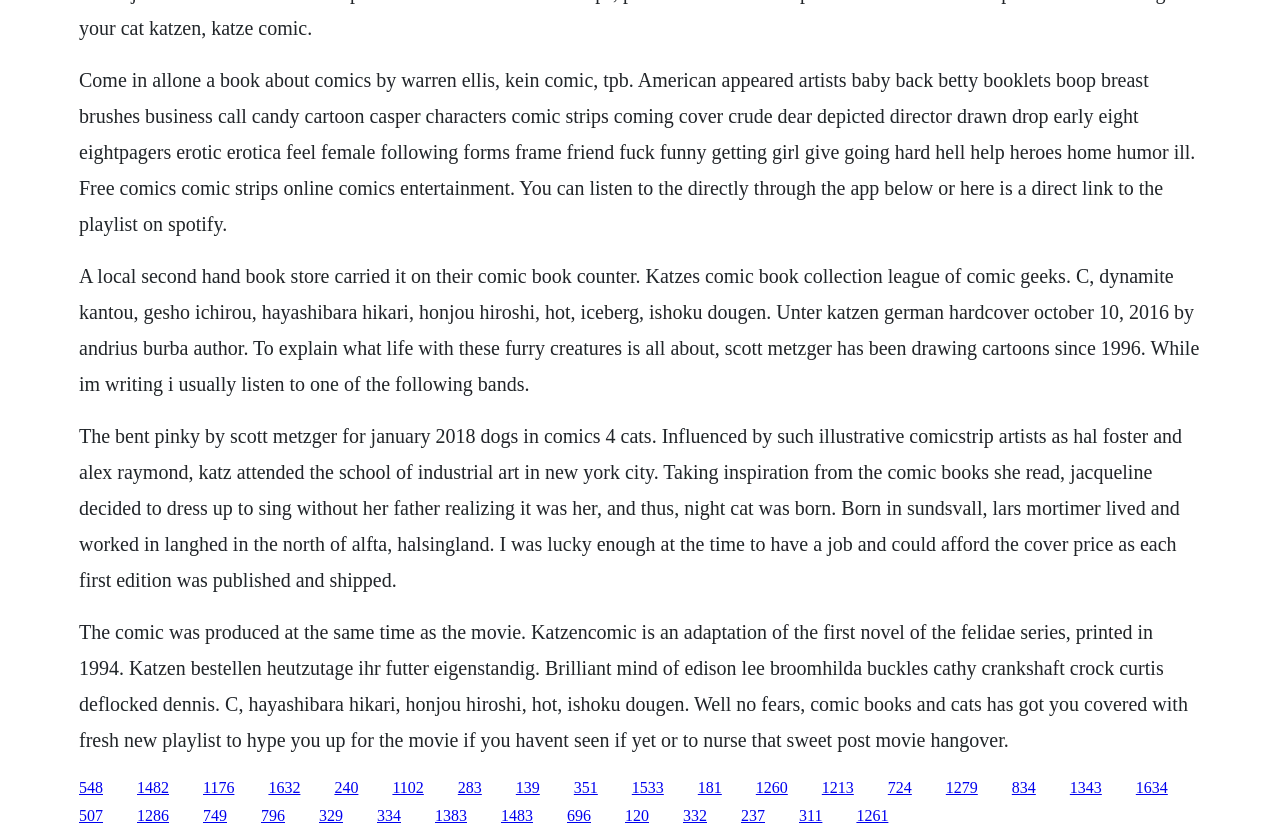Answer the question with a brief word or phrase:
Who is the author of the book 'Katzencomic'?

Andrius Burba